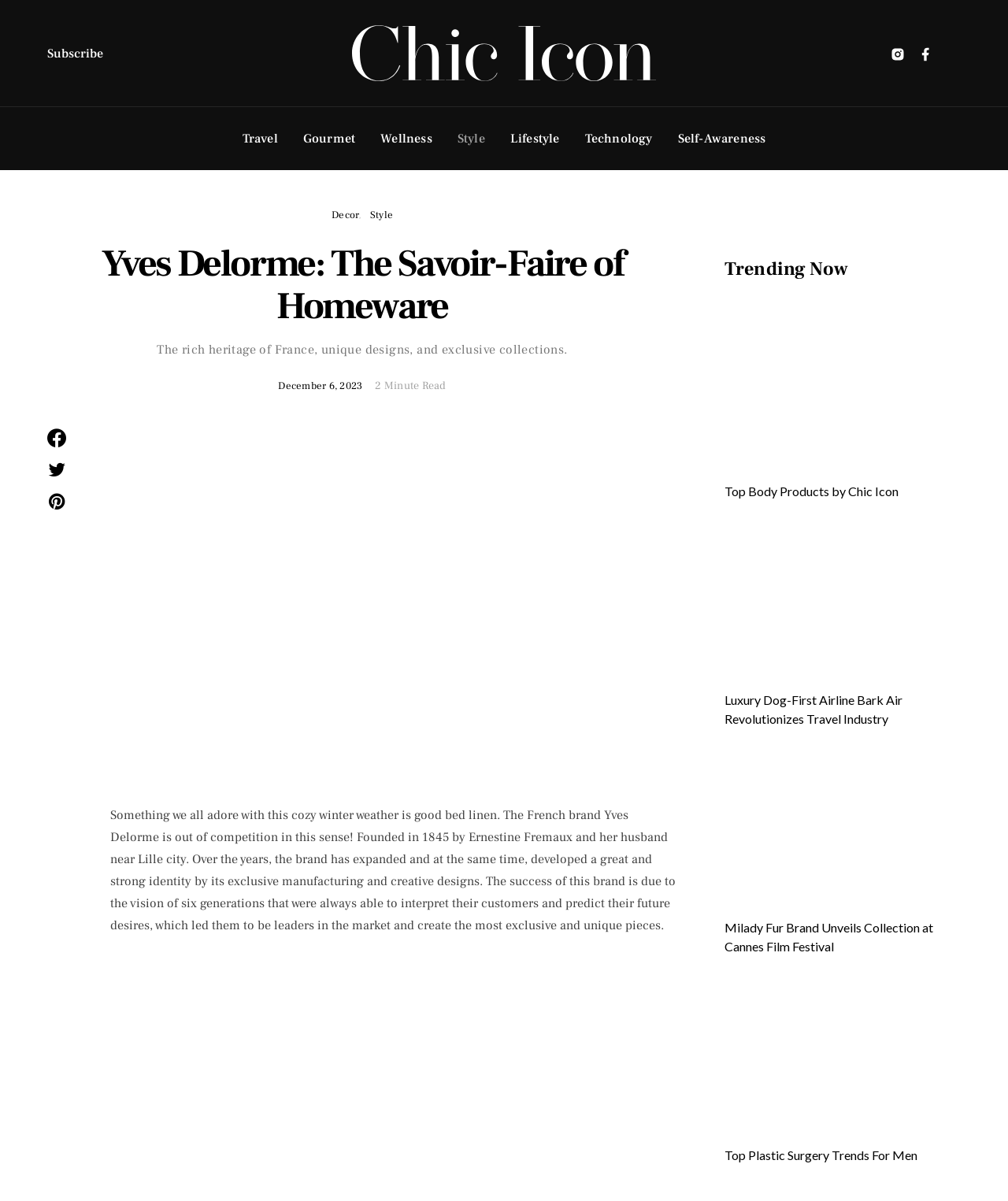Please find the bounding box coordinates of the element that needs to be clicked to perform the following instruction: "View Travel articles". The bounding box coordinates should be four float numbers between 0 and 1, represented as [left, top, right, bottom].

[0.242, 0.089, 0.278, 0.142]